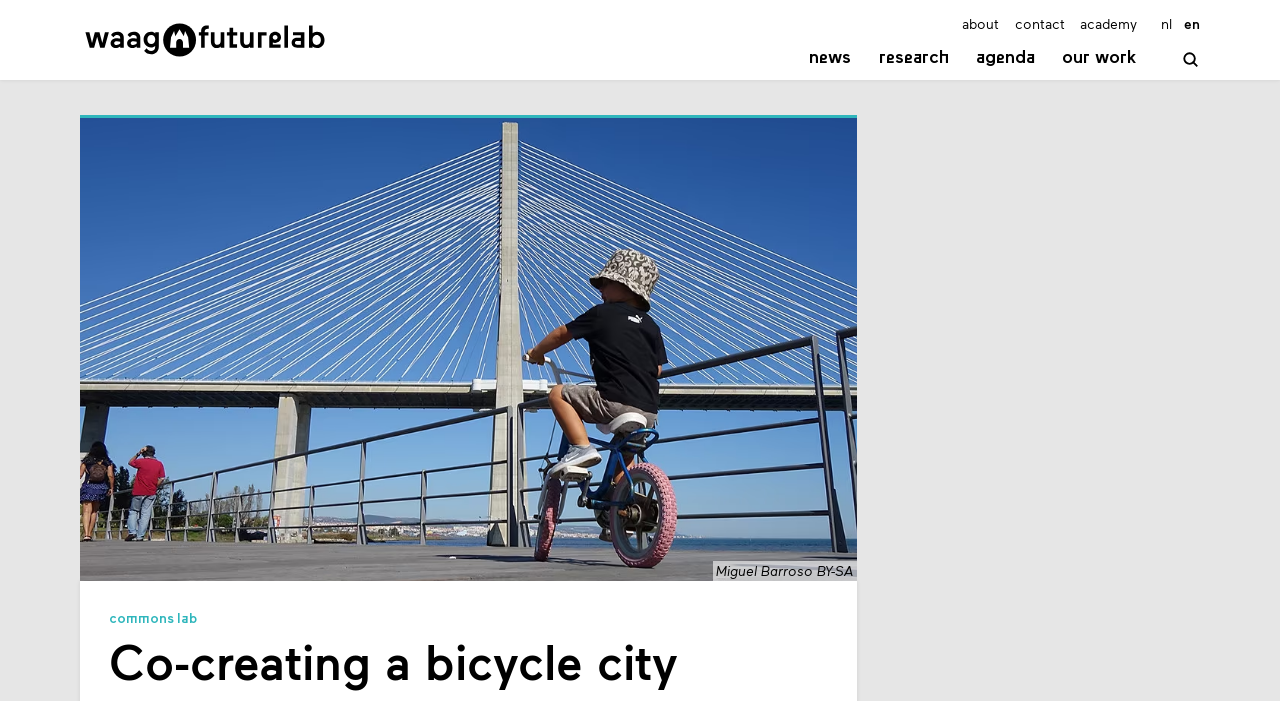Pinpoint the bounding box coordinates of the element that must be clicked to accomplish the following instruction: "search for something". The coordinates should be in the format of four float numbers between 0 and 1, i.e., [left, top, right, bottom].

[0.923, 0.073, 0.938, 0.099]